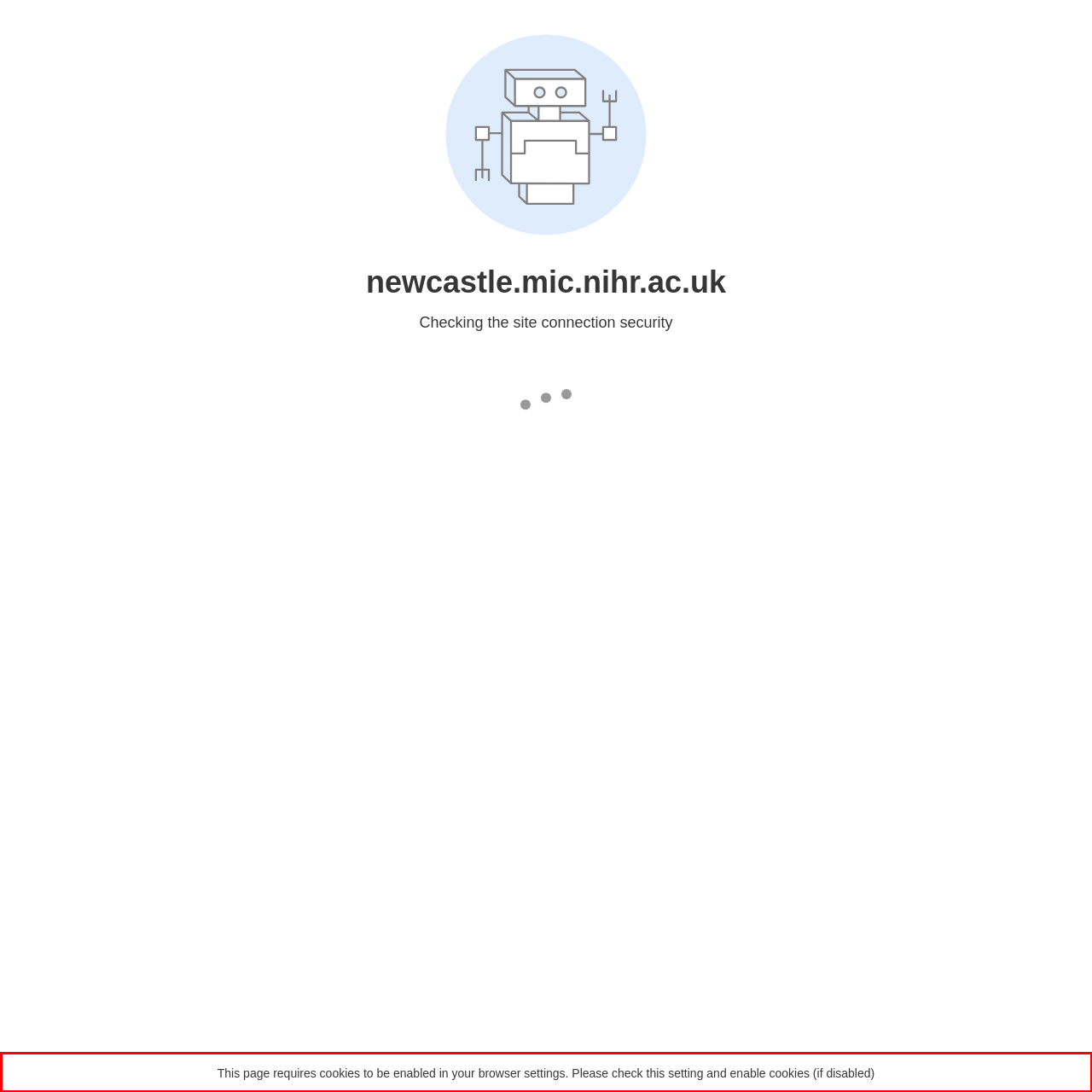You have a screenshot of a webpage with a red bounding box. Identify and extract the text content located inside the red bounding box.

This page requires cookies to be enabled in your browser settings. Please check this setting and enable cookies (if disabled)